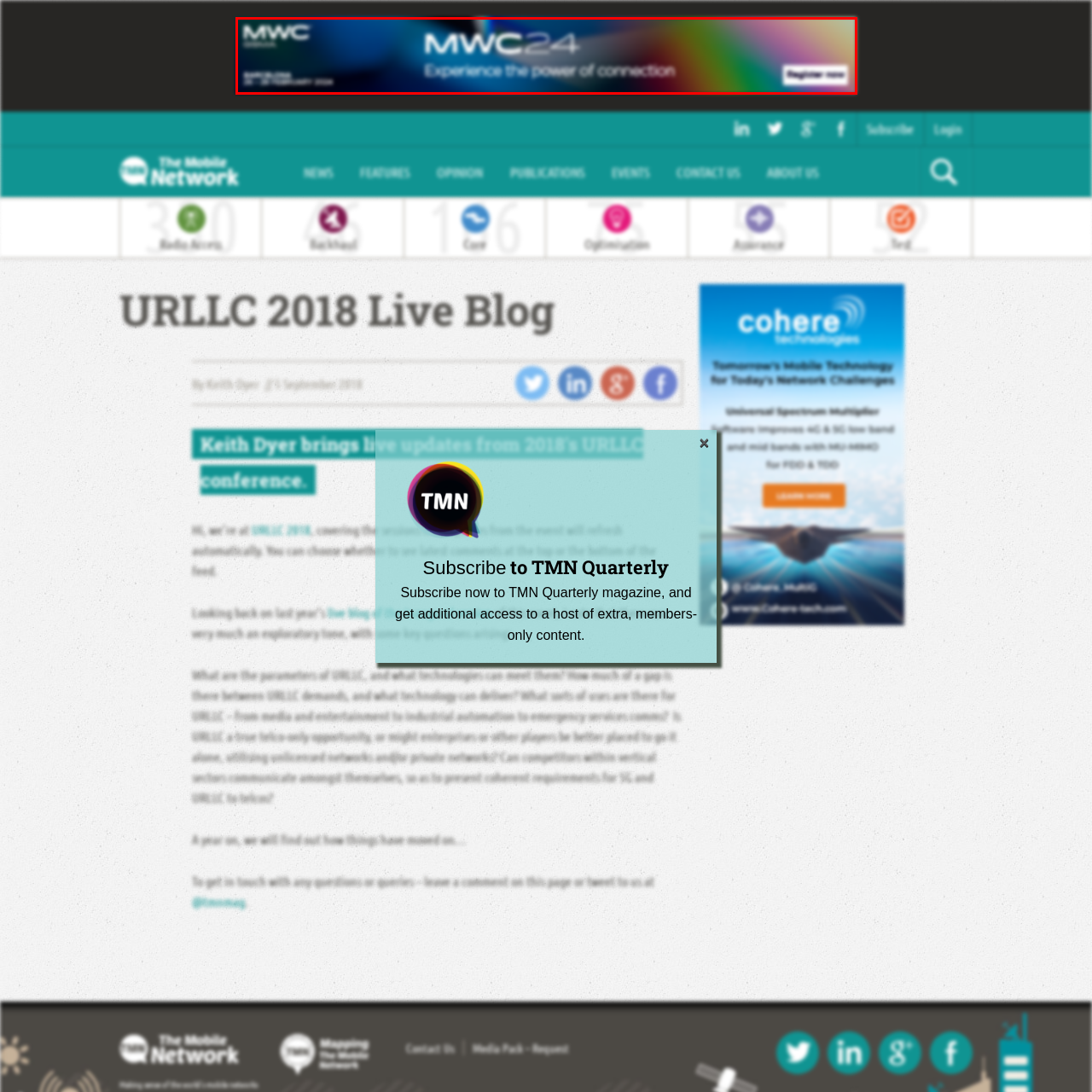Describe in detail what is depicted in the image enclosed by the red lines.

The image features a promotional banner for MWC 24 (Mobile World Congress 2024). The design showcases vibrant colors with a dynamic gradient background, symbolizing innovation and connectivity. Prominently displayed is the MWC logo, which signifies the event's global recognition in the mobile technology industry. The text "Experience the power of connection" emphasizes the central theme of the conference, inviting attendees to engage with cutting-edge advancements in mobile communication. Additionally, a "Register now" button encourages immediate action for potential participants, highlighting the urgency to secure a spot at this significant event scheduled from 24 to 27 February 2024.